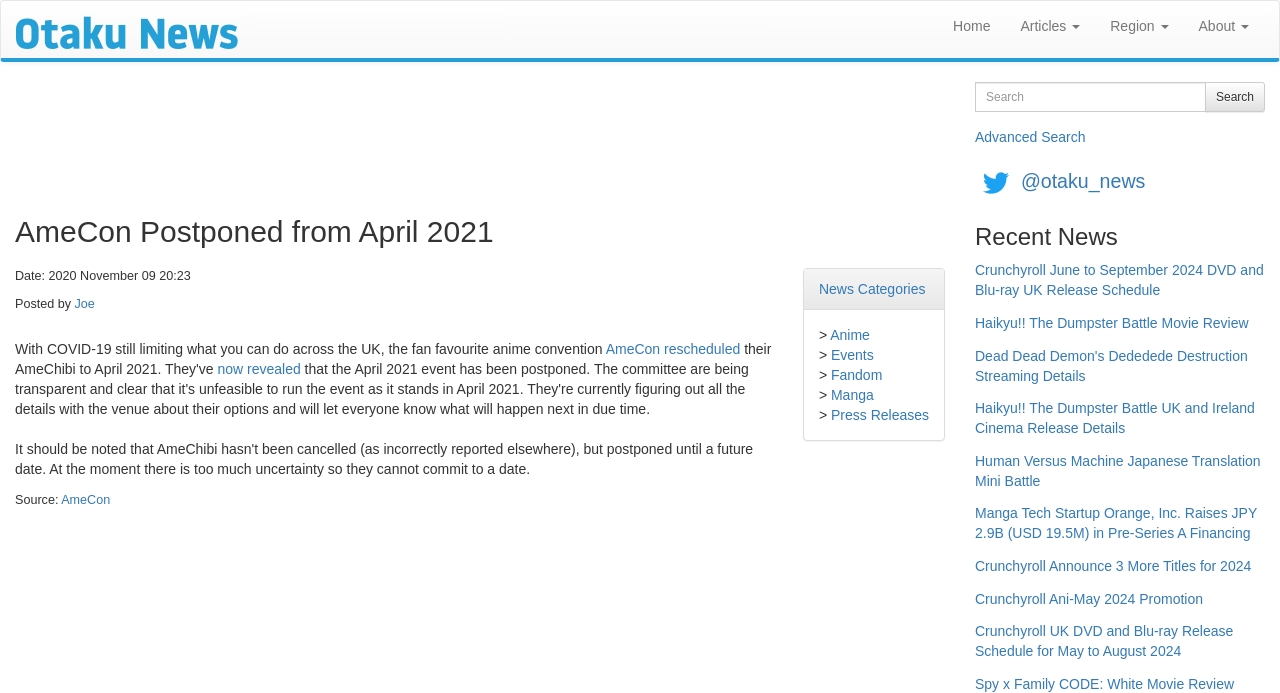Generate a thorough description of the webpage.

The webpage is about Otaku News, a website that provides news and updates about anime, manga, and other related topics. At the top left corner, there is a link to "Otaku News" with an accompanying image. To the right of this, there are several buttons for navigation, including "Home", "Articles", "Region", and "About".

Below the navigation buttons, there is a large iframe that takes up most of the top half of the page. Underneath the iframe, there is a heading that reads "AmeCon Postponed from April 2021". This is followed by a series of links to different news categories, including "Anime", "Events", "Fandom", "Manga", and "Press Releases".

The main content of the page is an article about AmeCon, an anime convention, being postponed due to COVID-19. The article is written by "Joe" and includes several links to related topics. Below the article, there is a section that lists the source of the information, which is also a link to AmeCon.

On the right side of the page, there is a search bar with a button and a link to "Advanced Search". Below this, there are several links to follow Otaku News on Twitter, as well as a heading that reads "Recent News". This is followed by a list of several news articles, each with a link to the full article.

Overall, the webpage is well-organized and easy to navigate, with clear headings and concise text. The layout is clean and functional, making it easy to find the information you're looking for.